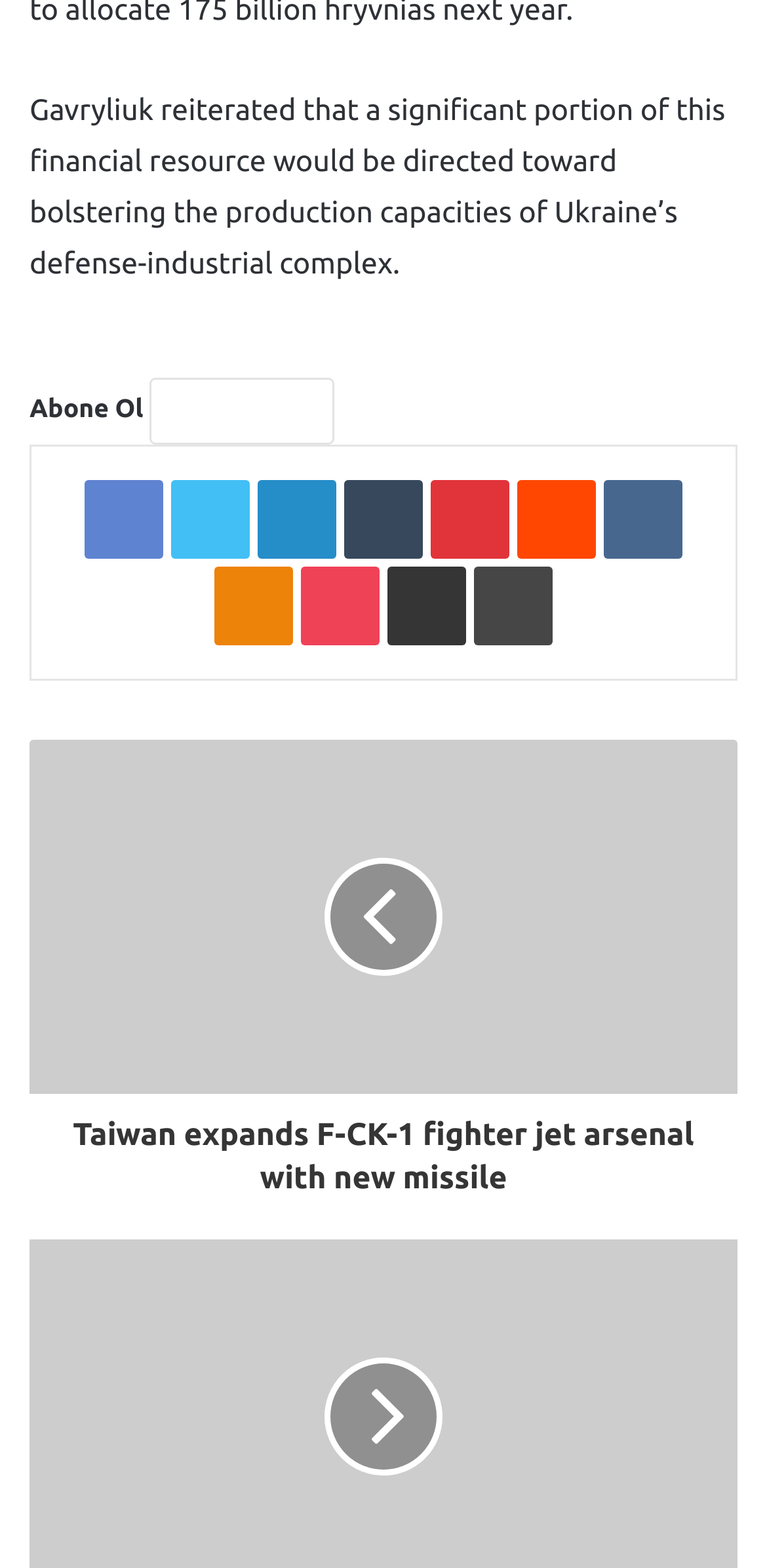Give the bounding box coordinates for this UI element: "Share via Email". The coordinates should be four float numbers between 0 and 1, arranged as [left, top, right, bottom].

[0.505, 0.361, 0.608, 0.411]